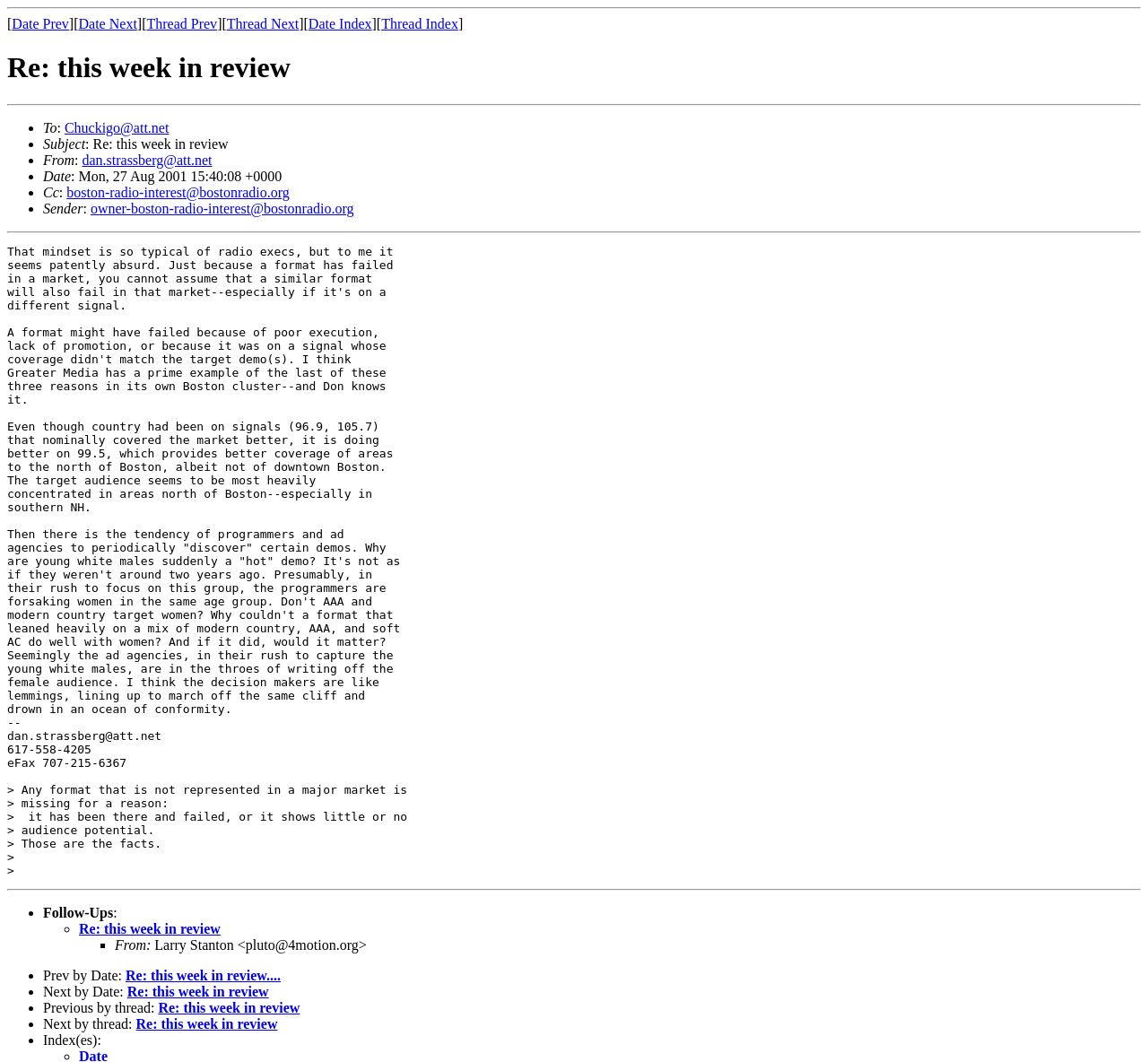Please determine the bounding box coordinates, formatted as (top-left x, top-left y, bottom-right x, bottom-right y), with all values as floating point numbers between 0 and 1. Identify the bounding box of the region described as: Date Prev

[0.01, 0.015, 0.06, 0.03]